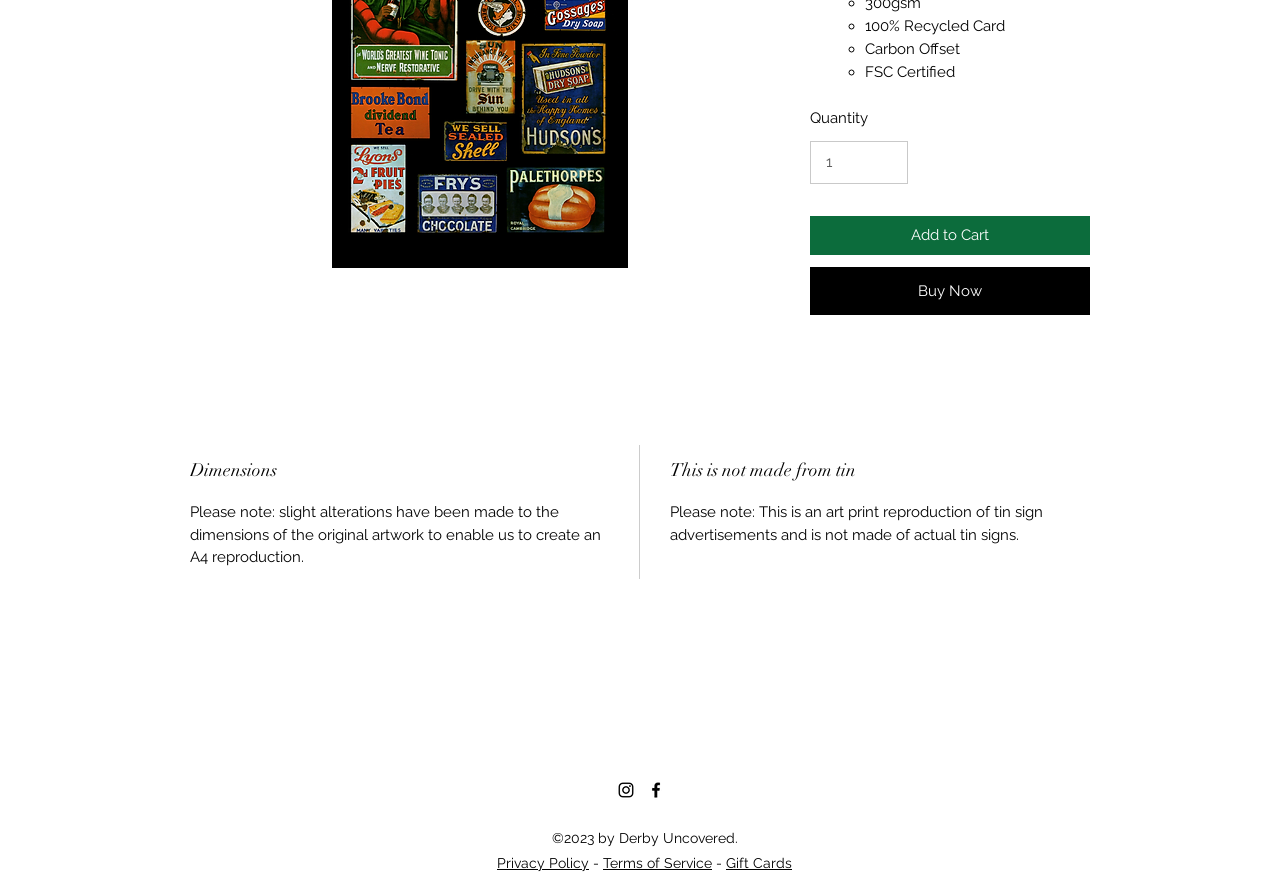Bounding box coordinates are specified in the format (top-left x, top-left y, bottom-right x, bottom-right y). All values are floating point numbers bounded between 0 and 1. Please provide the bounding box coordinate of the region this sentence describes: Terms of Service

[0.471, 0.975, 0.556, 0.993]